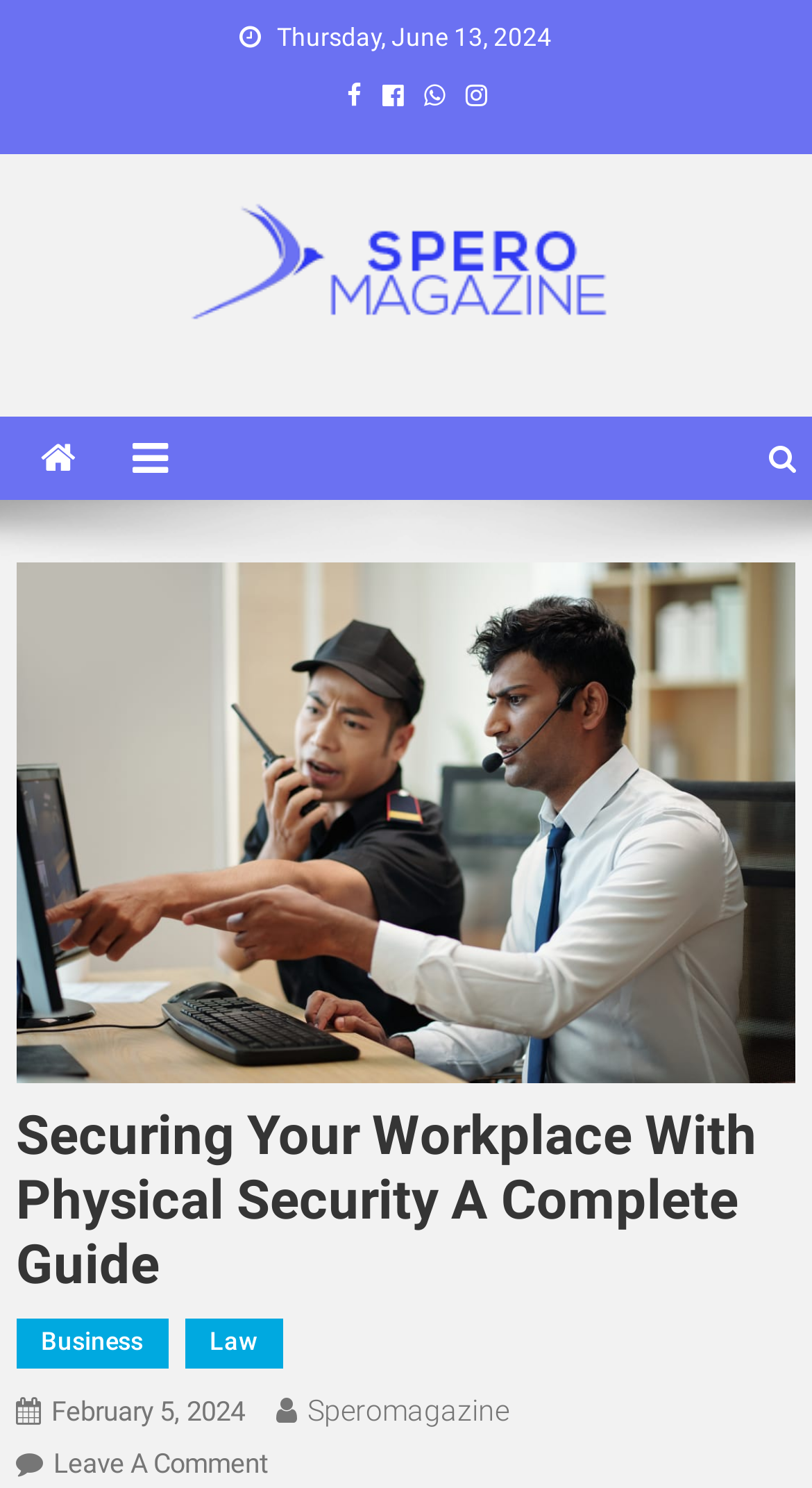Can you specify the bounding box coordinates for the region that should be clicked to fulfill this instruction: "View the Securing Your Workplace with Physical Security a Complete Guide article".

[0.02, 0.378, 0.98, 0.728]